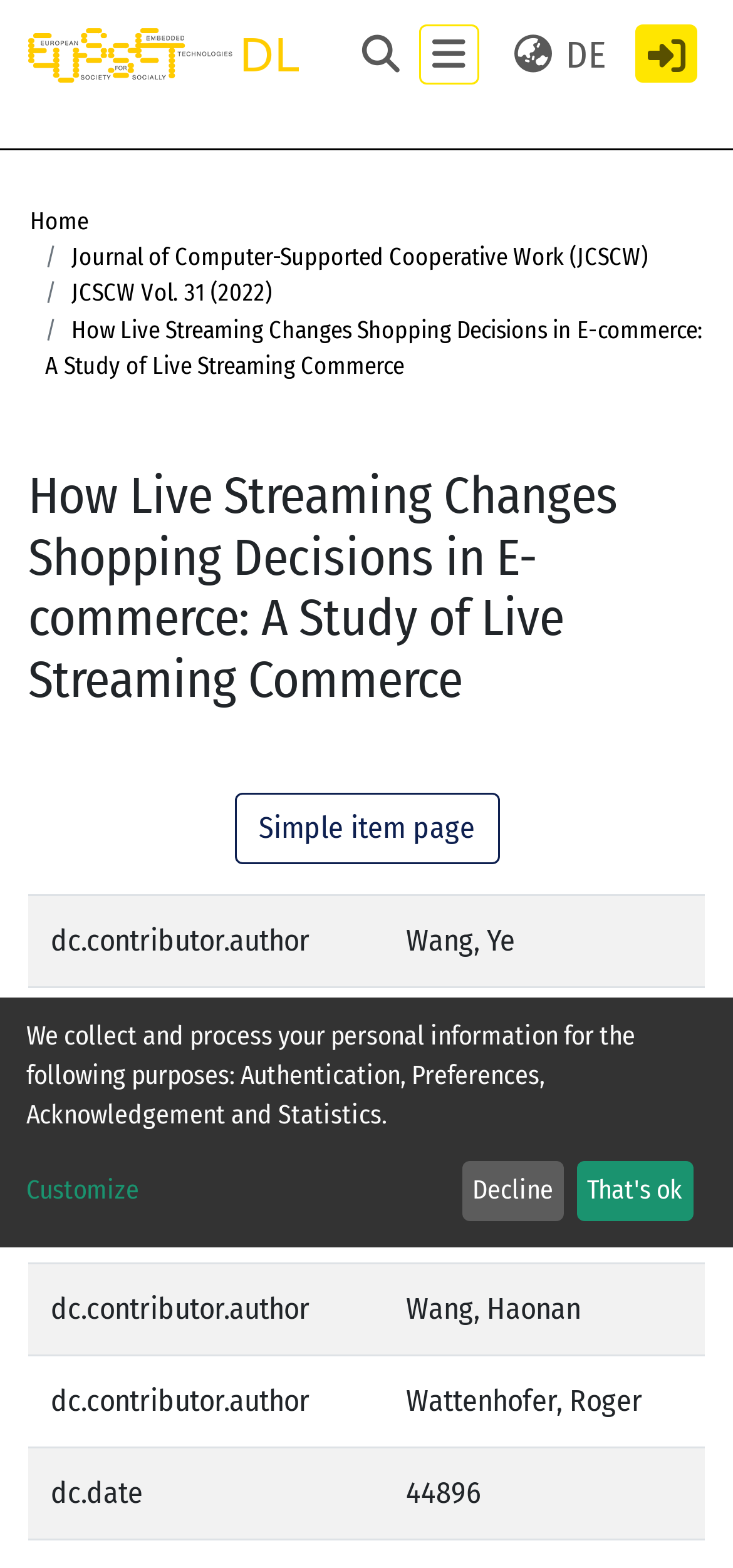Find the bounding box coordinates of the element's region that should be clicked in order to follow the given instruction: "Search the repository". The coordinates should consist of four float numbers between 0 and 1, i.e., [left, top, right, bottom].

[0.41, 0.011, 0.477, 0.057]